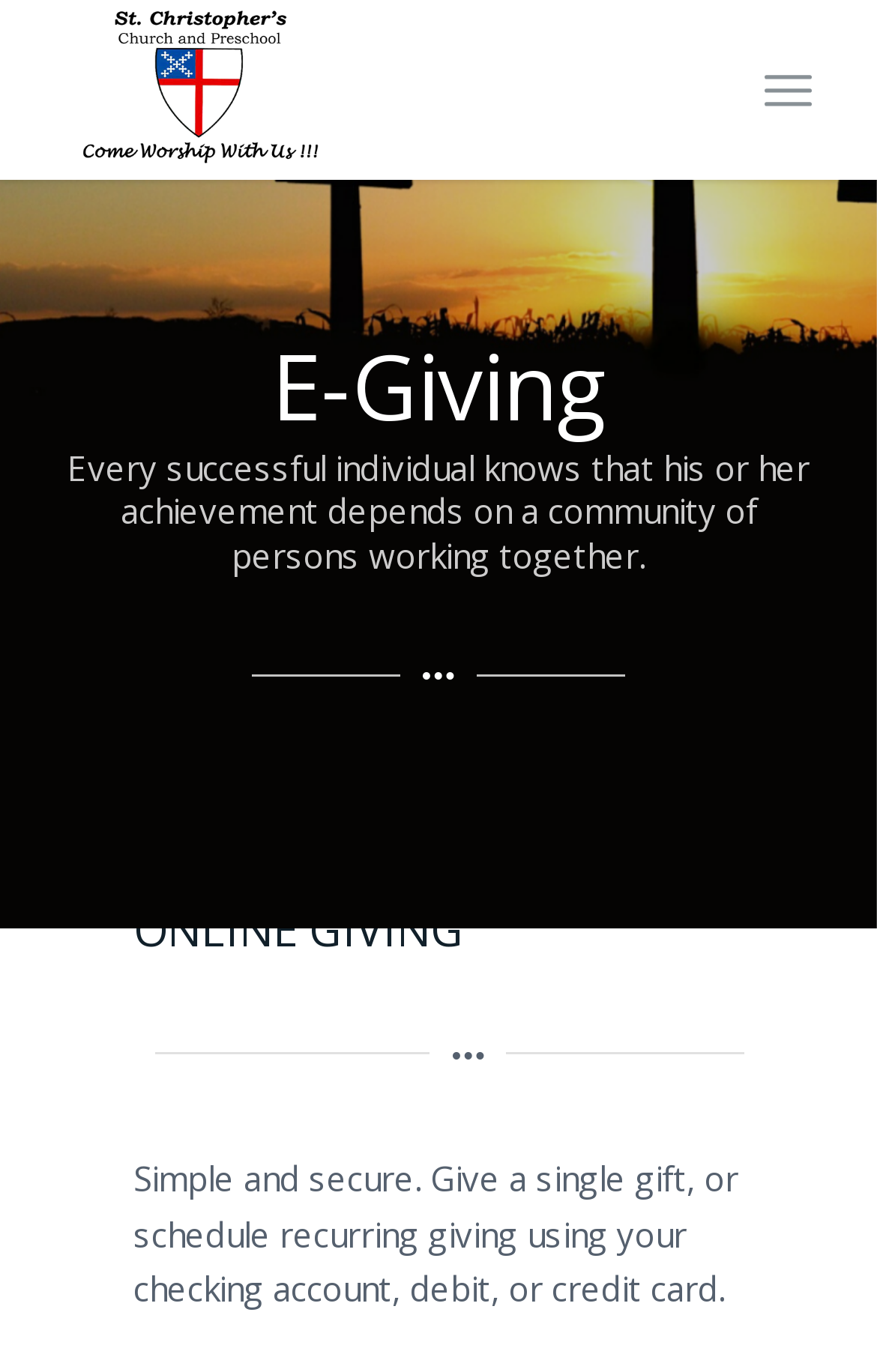Respond with a single word or short phrase to the following question: 
What is the quote on the page about?

Community and achievement